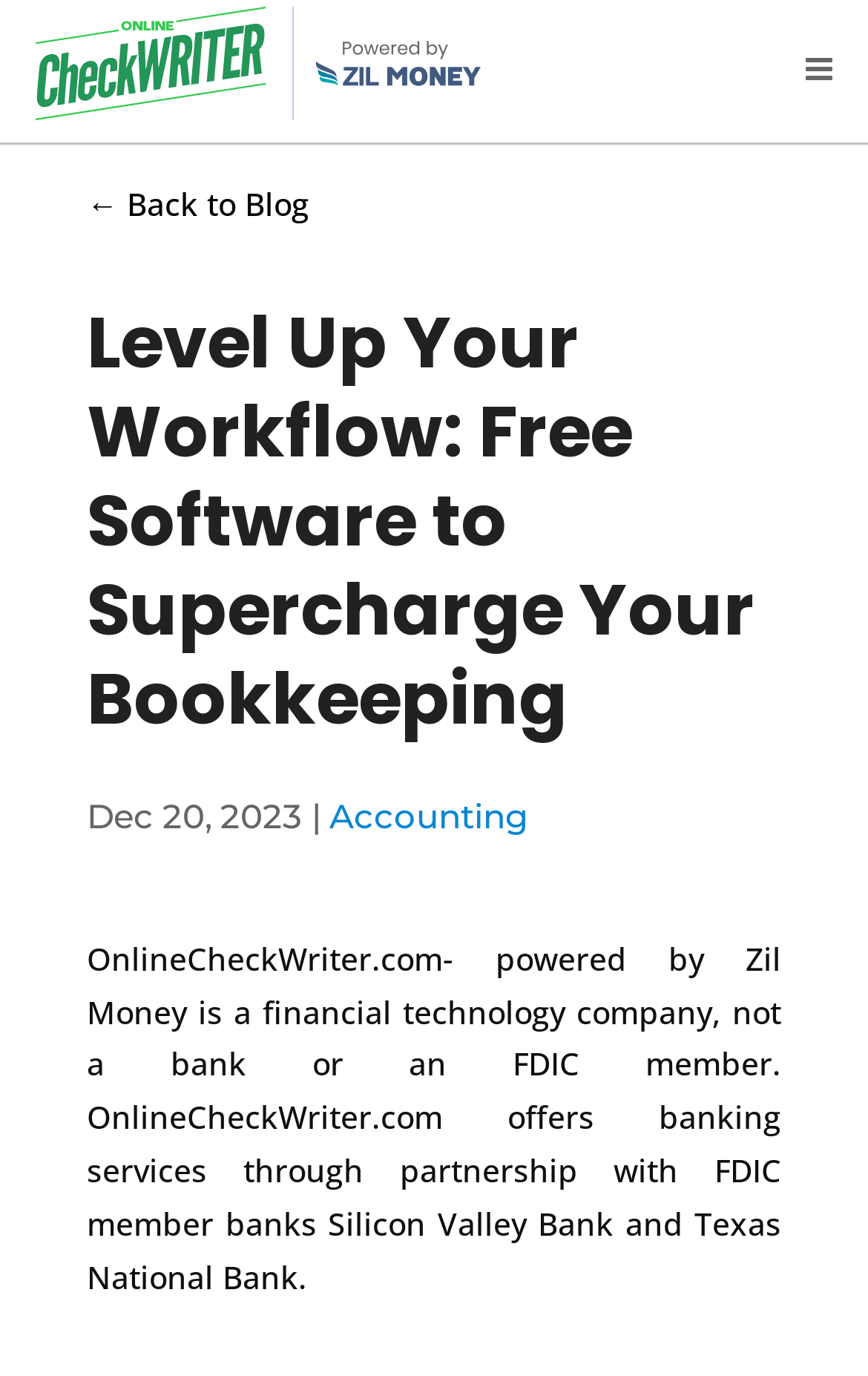What is the name of the company that powers OnlineCheckWriter.com?
Give a one-word or short phrase answer based on the image.

Zil Money